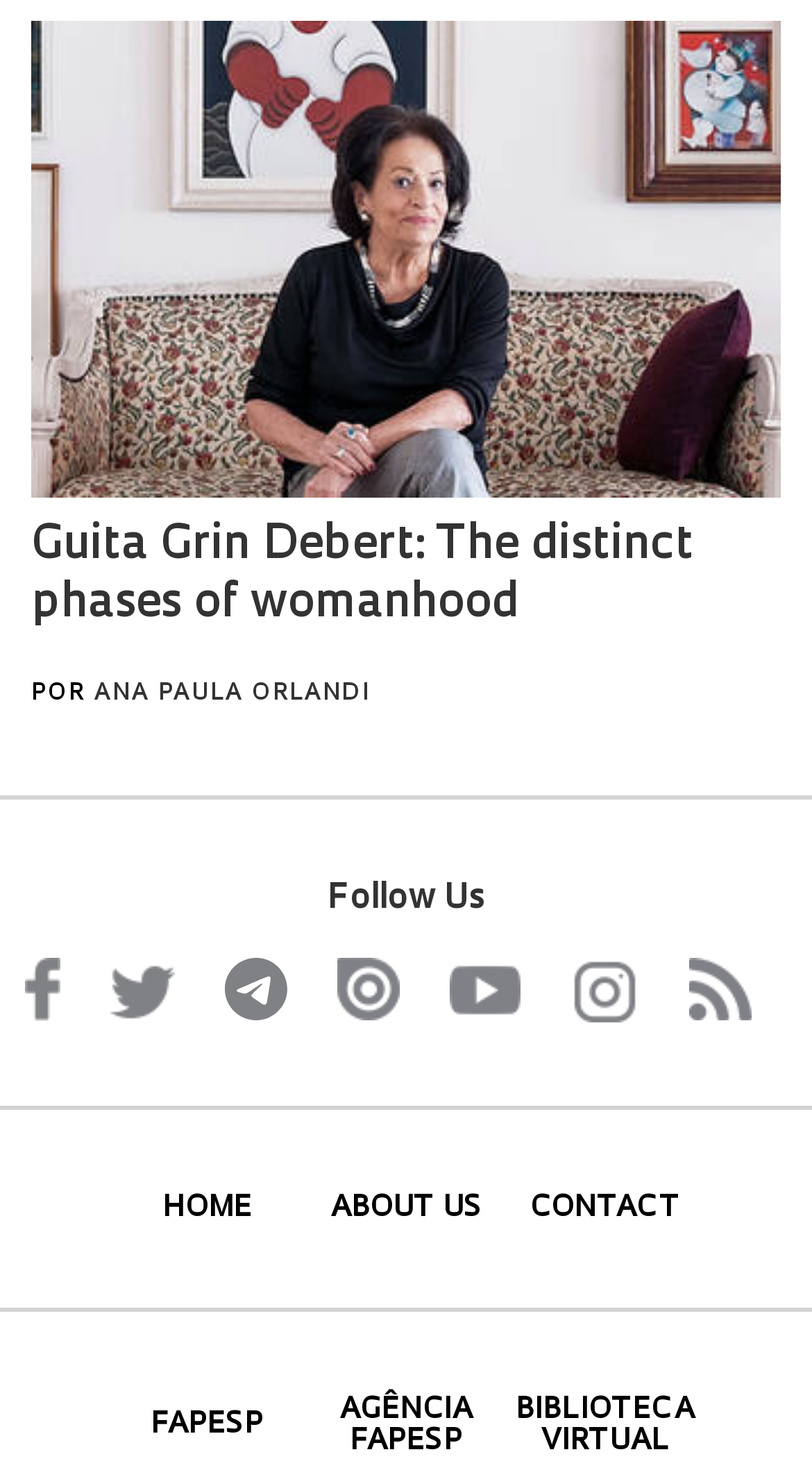Utilize the details in the image to thoroughly answer the following question: How many links are there in the bottom navigation bar?

I counted the number of links in the bottom navigation bar, which are HOME, ABOUT US, and CONTACT.